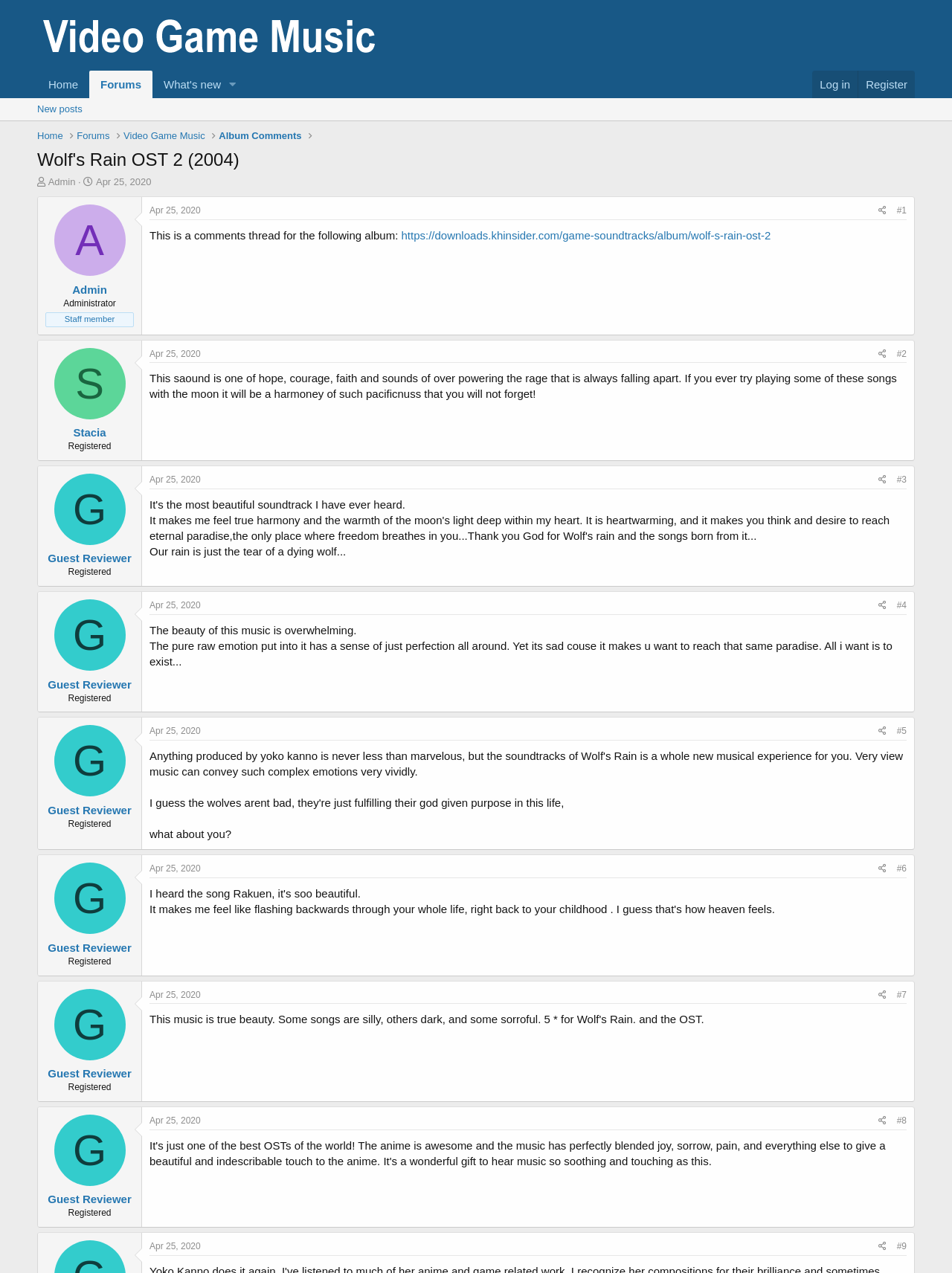Determine the bounding box coordinates for the area that should be clicked to carry out the following instruction: "Share the post".

[0.917, 0.159, 0.936, 0.172]